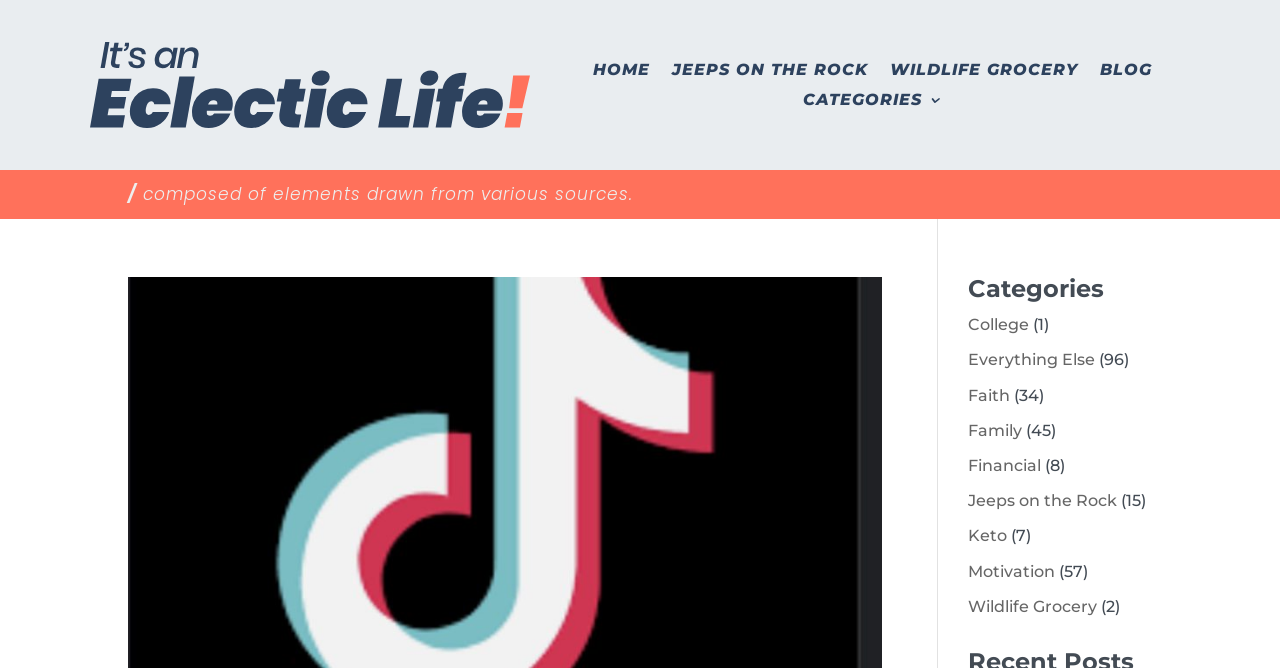Please identify the bounding box coordinates for the region that you need to click to follow this instruction: "go to home page".

[0.463, 0.094, 0.508, 0.127]